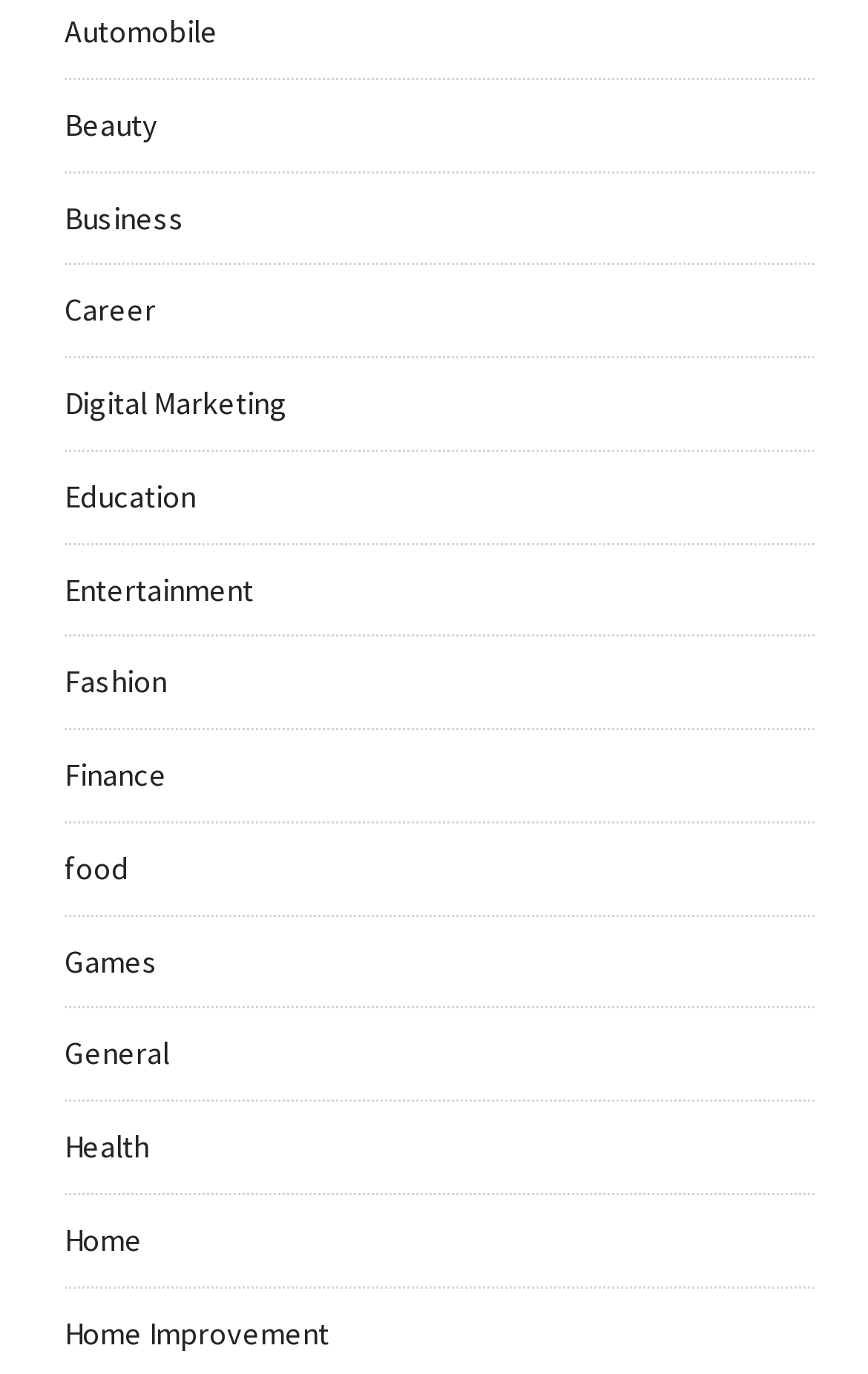Extract the bounding box coordinates of the UI element described: "Home Improvement". Provide the coordinates in the format [left, top, right, bottom] with values ranging from 0 to 1.

[0.074, 0.955, 0.38, 0.984]